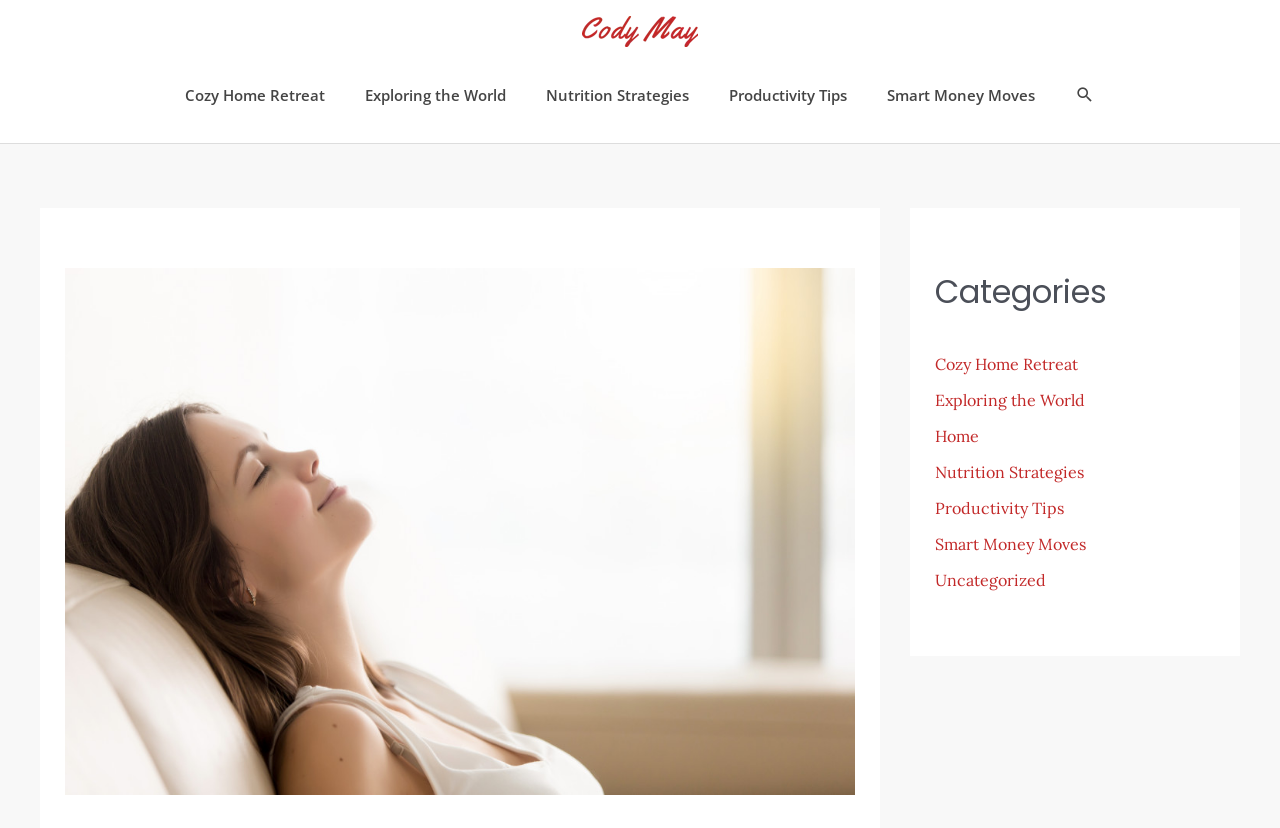What is the purpose of the search icon link?
Could you please answer the question thoroughly and with as much detail as possible?

The search icon link is located at the top right corner of the webpage, and it is likely used to search for content on the website.